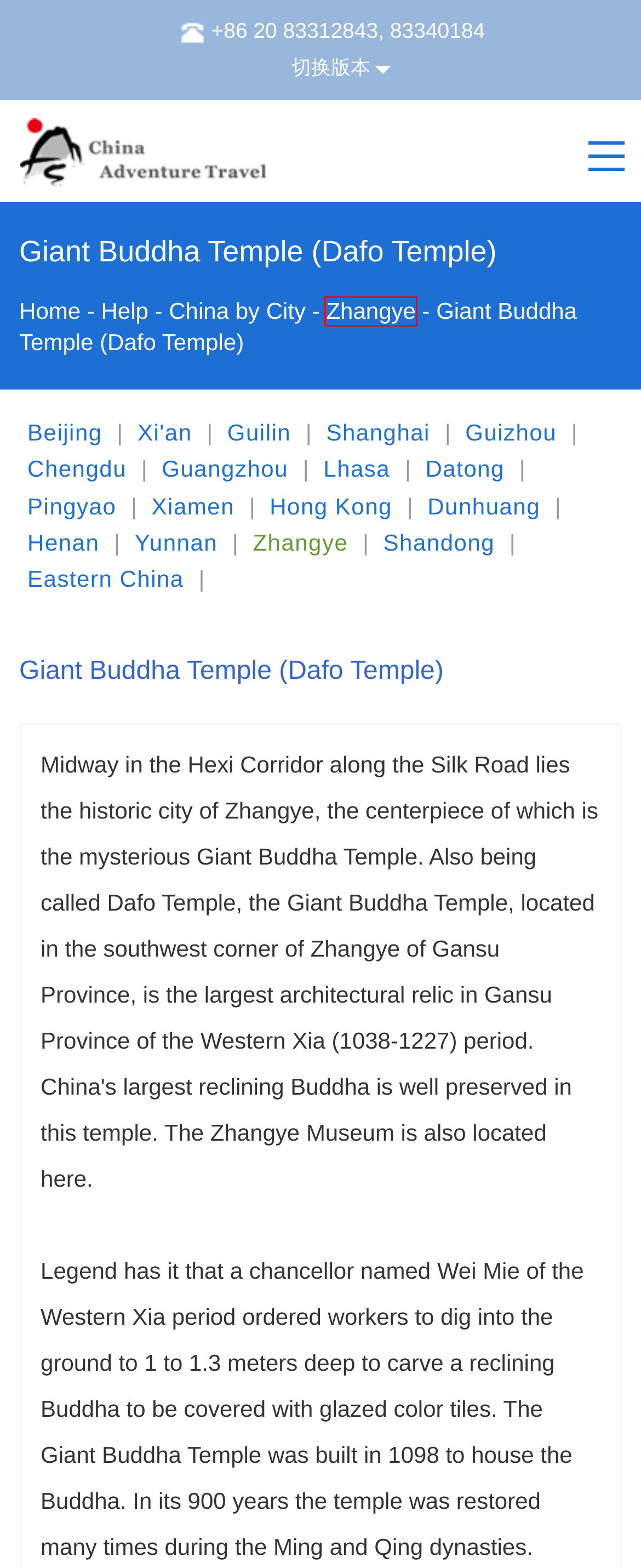You have a screenshot showing a webpage with a red bounding box around a UI element. Choose the webpage description that best matches the new page after clicking the highlighted element. Here are the options:
A. Pingyao_Information_ChinaAdvenTureLtd
B. Mt Everest Treks_Tibet Travel Info_Help_Information_ChinaAdvenTureLtd
C. Yunnan_China by City_Help_Information_ChinaAdvenTureLtd
D. Hong Kong_Information_ChinaAdvenTureLtd
E. Xiamen_Information_ChinaAdvenTureLtd
F. Chengdu_Information_ChinaAdvenTureLtd
G. Datong_Information_ChinaAdvenTureLtd
H. Lhasa_Information_ChinaAdvenTureLtd

B